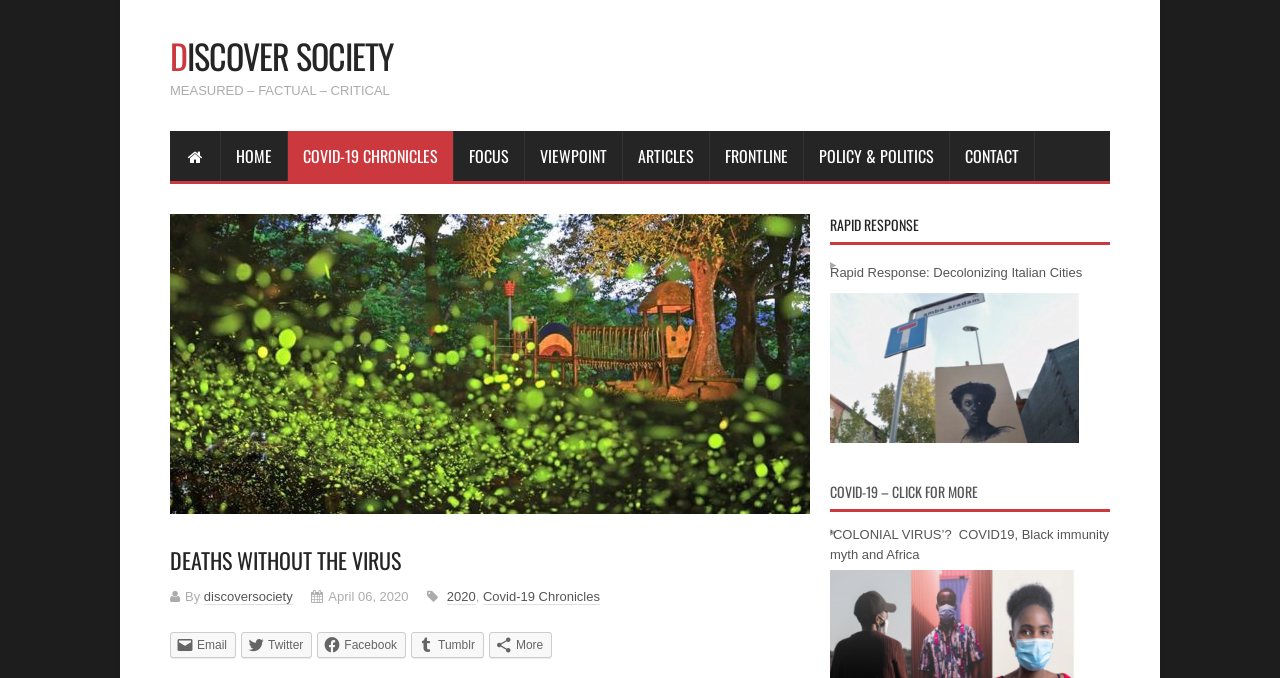What is the purpose of the icons at the bottom of the page?
Using the image as a reference, give an elaborate response to the question.

I found the purpose of the icons by looking at the link elements with the text ' Email', ' Twitter', ' Facebook', ' Tumblr', and ' More' which are commonly used for social media sharing.